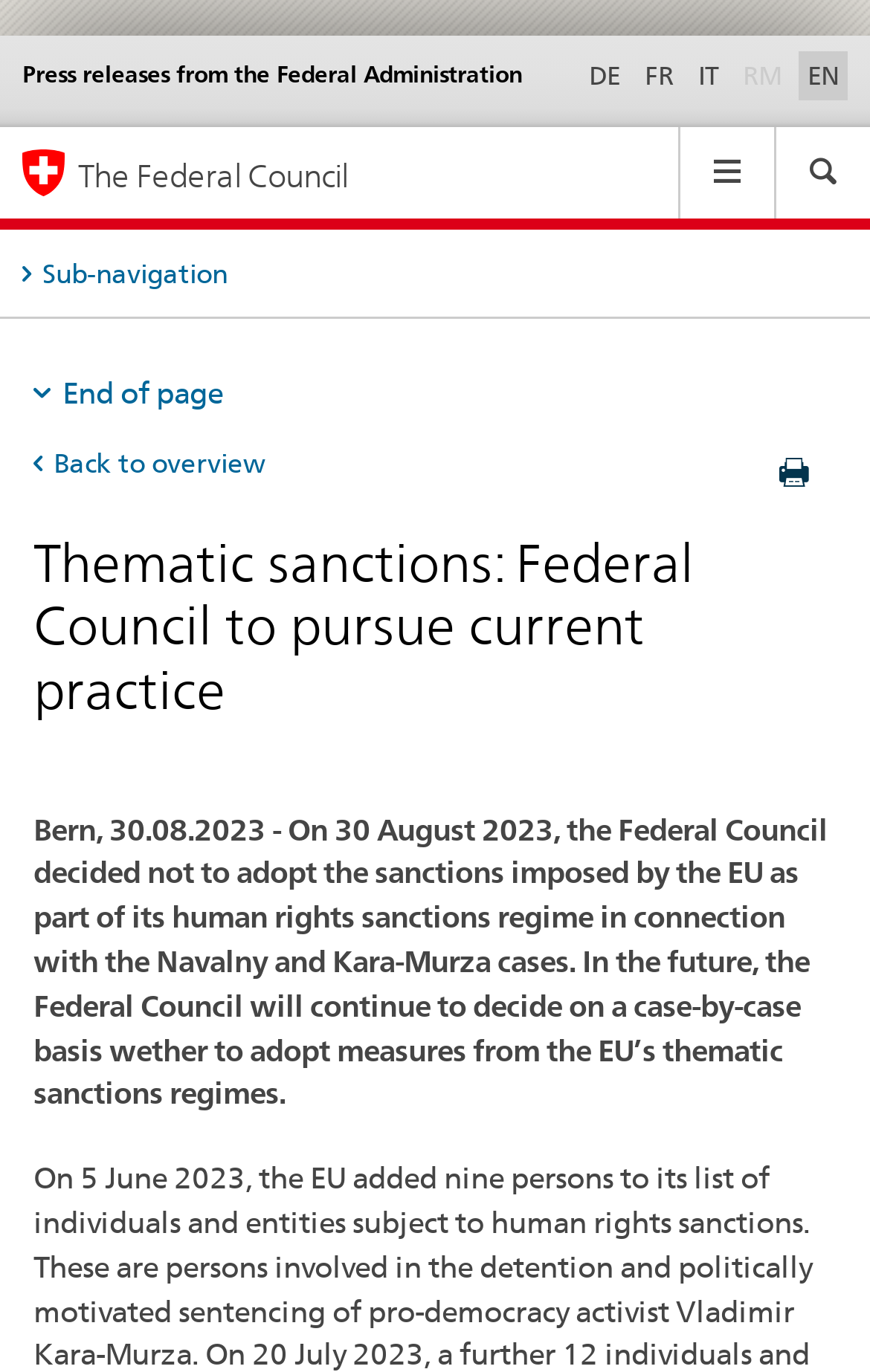What is the date of the press release?
Look at the image and construct a detailed response to the question.

I found the date mentioned in the press release text, which is 'Bern, 30.08.2023 - ...'.